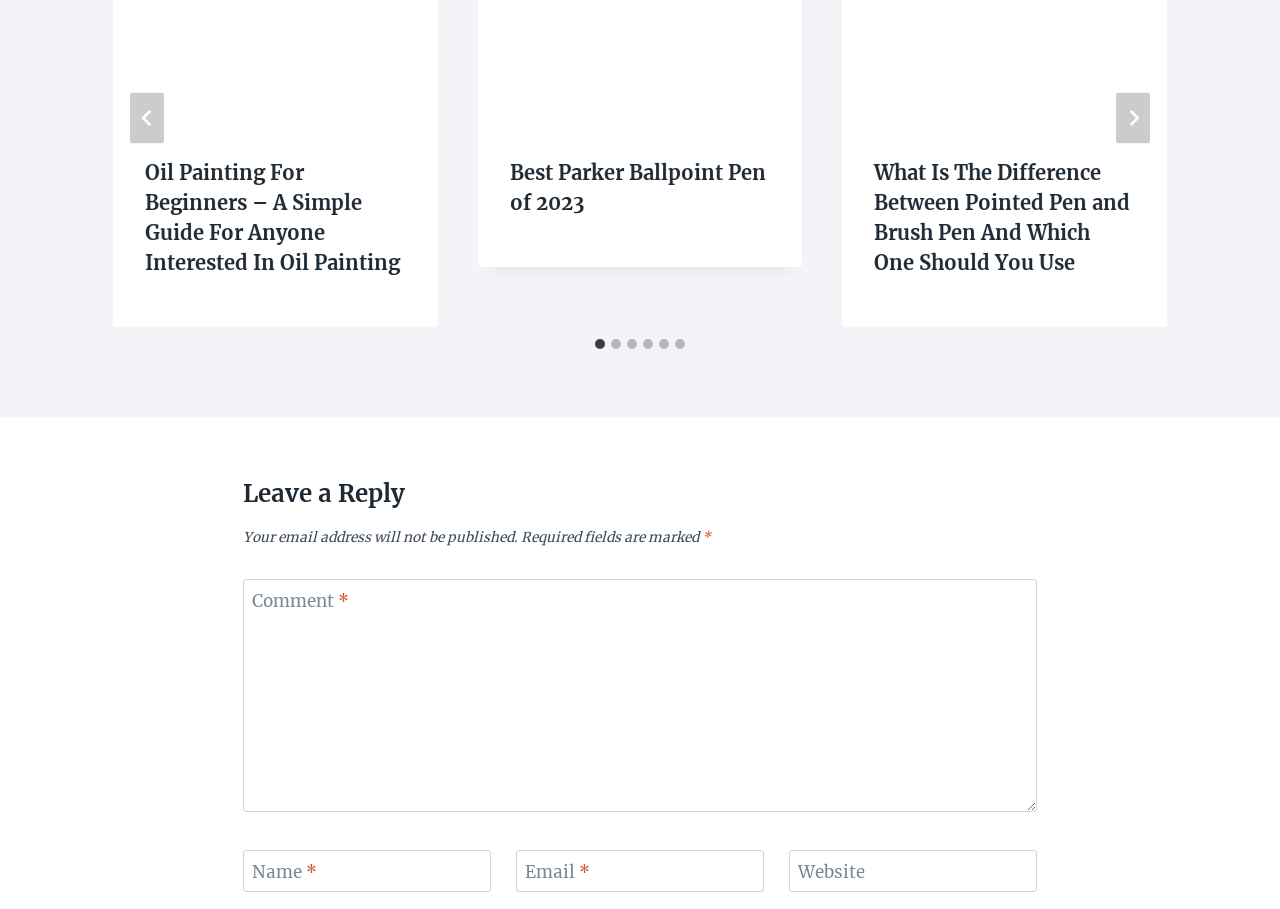What is the purpose of the 'Go to last slide' button?
Look at the image and answer with only one word or phrase.

Navigate to last slide